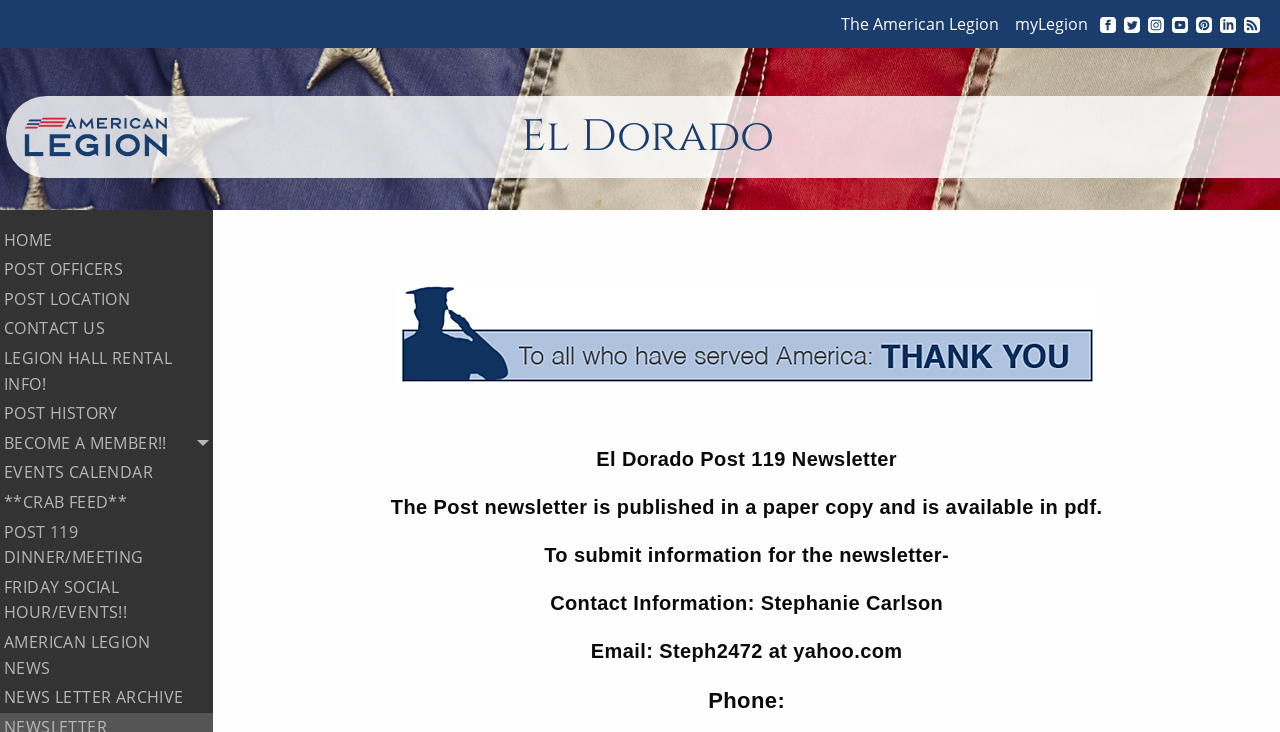Look at the image and write a detailed answer to the question: 
What is the purpose of the 'LEGION HALL RENTAL INFO!' link?

The 'LEGION HALL RENTAL INFO!' link is likely intended to provide information on renting the Legion Hall, which is a facility associated with the American Legion post.